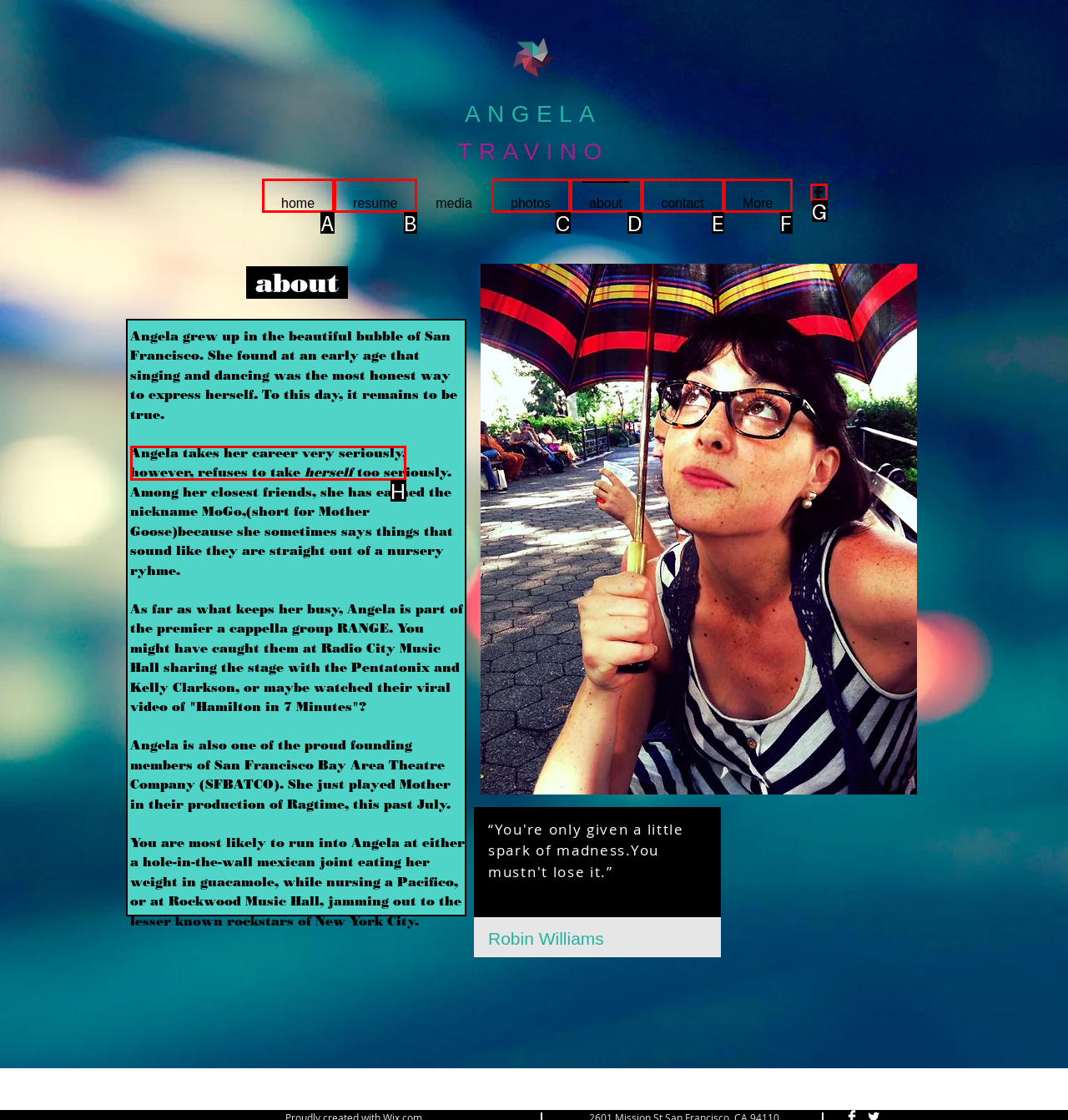Determine the letter of the UI element I should click on to complete the task: Read more about Angela's career from the provided choices in the screenshot.

H